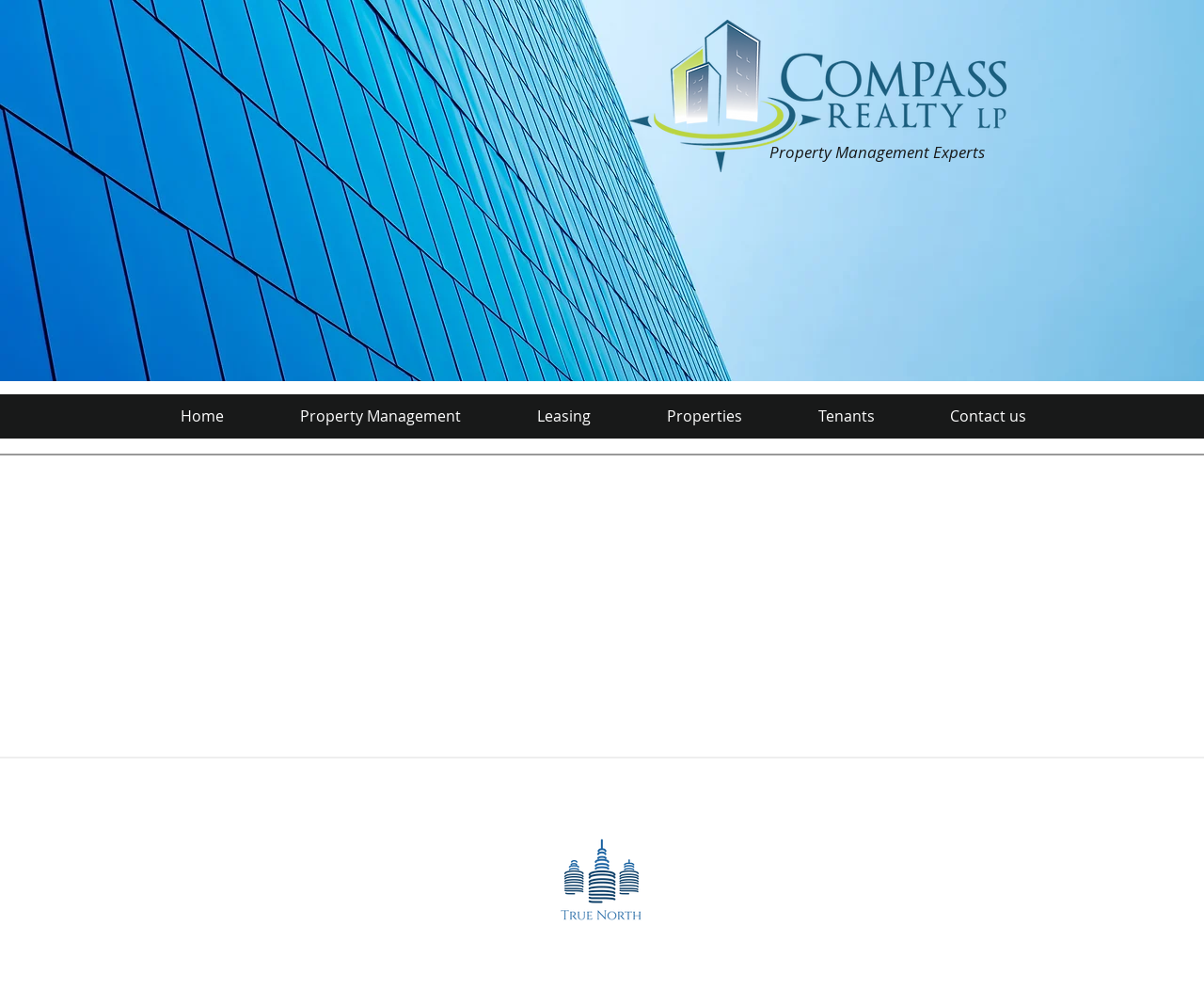What are the main sections of the website?
Please answer the question with as much detail and depth as you can.

By analyzing the navigation element, I found that there are six main sections of the website, which are Home, Property Management, Leasing, Properties, Tenants, and Contact us. These sections are represented as links within the navigation element.